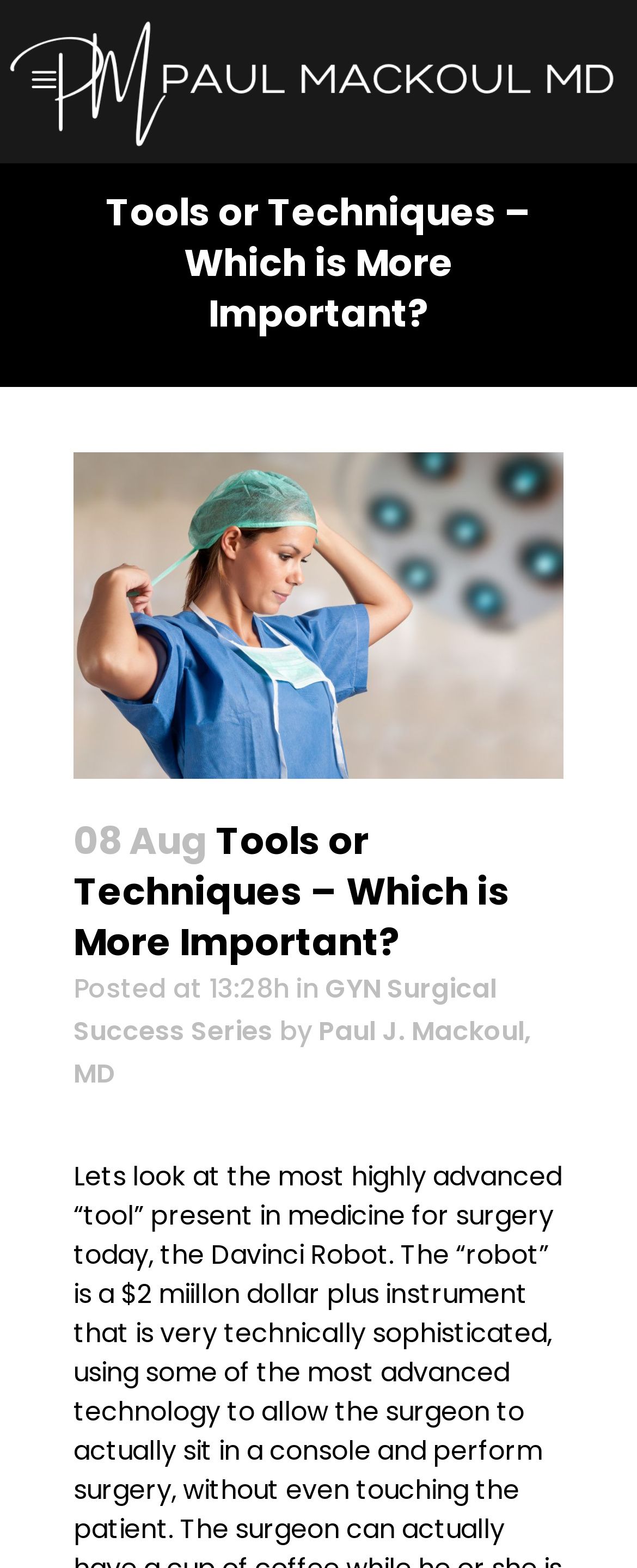Examine the screenshot and answer the question in as much detail as possible: What time was the article posted?

I found the time the article was posted by looking at the static text element that contains the text 'Posted at 13:28h'. This element is located below the heading element.